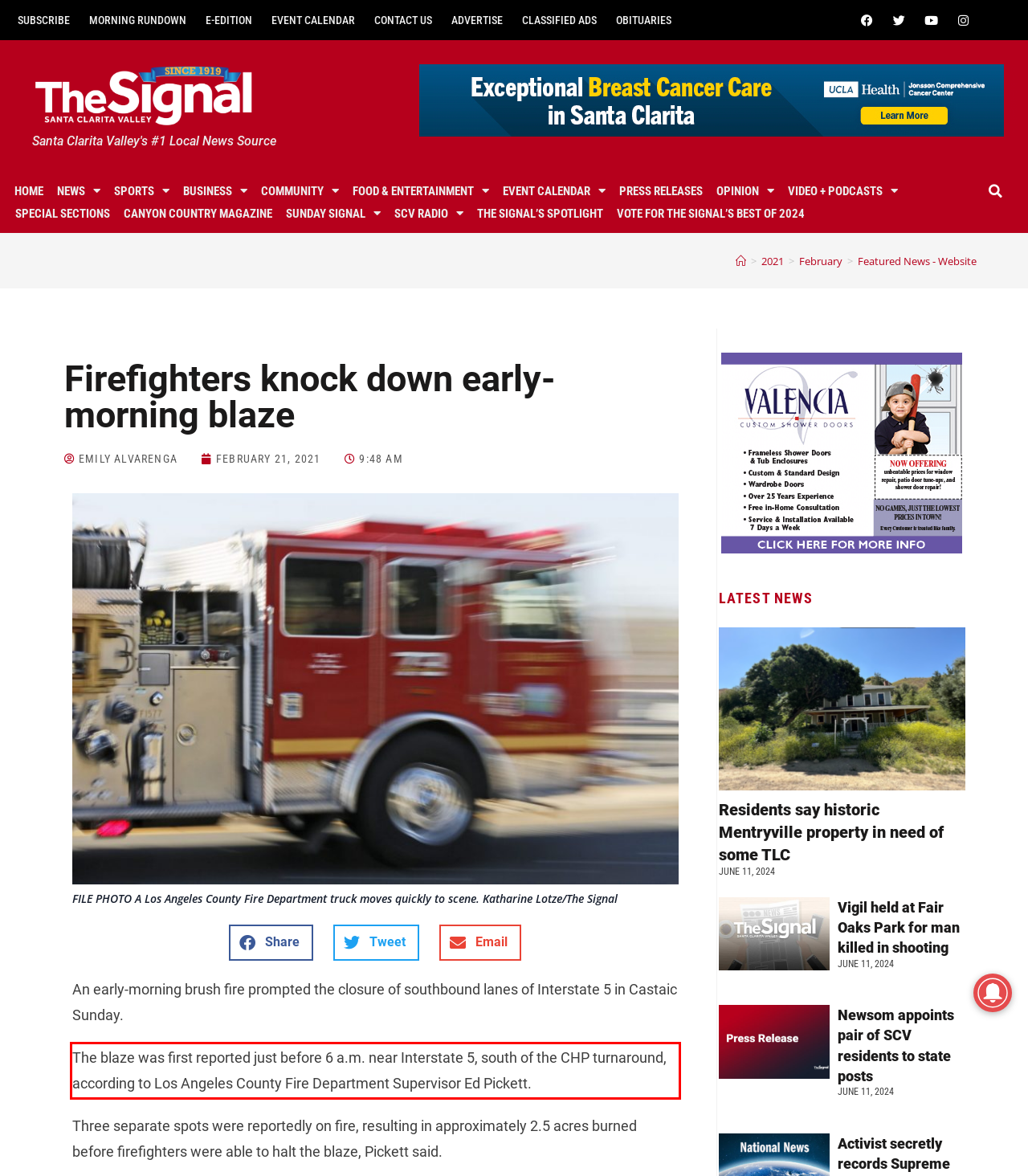Please perform OCR on the text content within the red bounding box that is highlighted in the provided webpage screenshot.

The blaze was first reported just before 6 a.m. near Interstate 5, south of the CHP turnaround, according to Los Angeles County Fire Department Supervisor Ed Pickett.